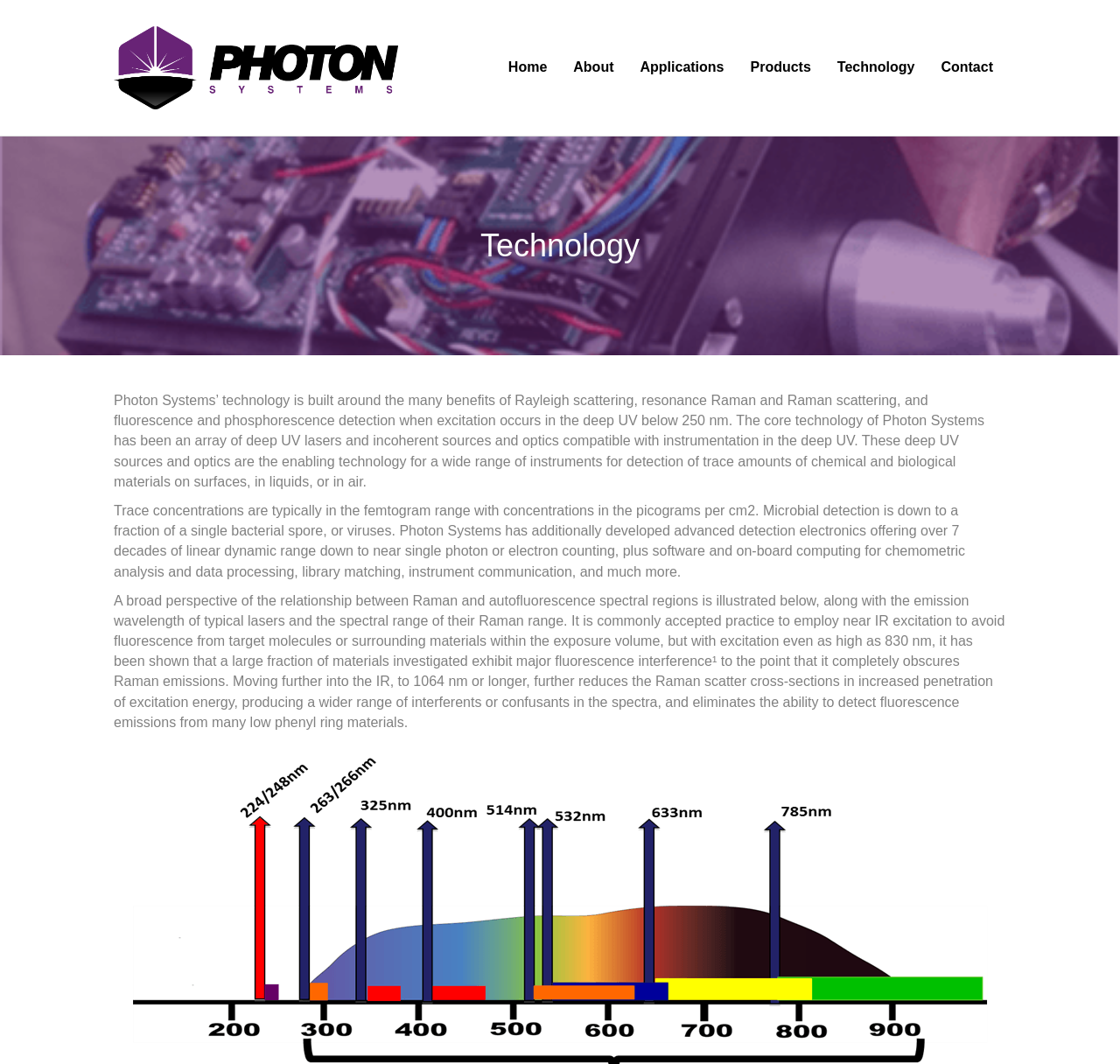Use a single word or phrase to respond to the question:
What is the typical concentration range of trace amounts?

femtogram to picograms per cm2